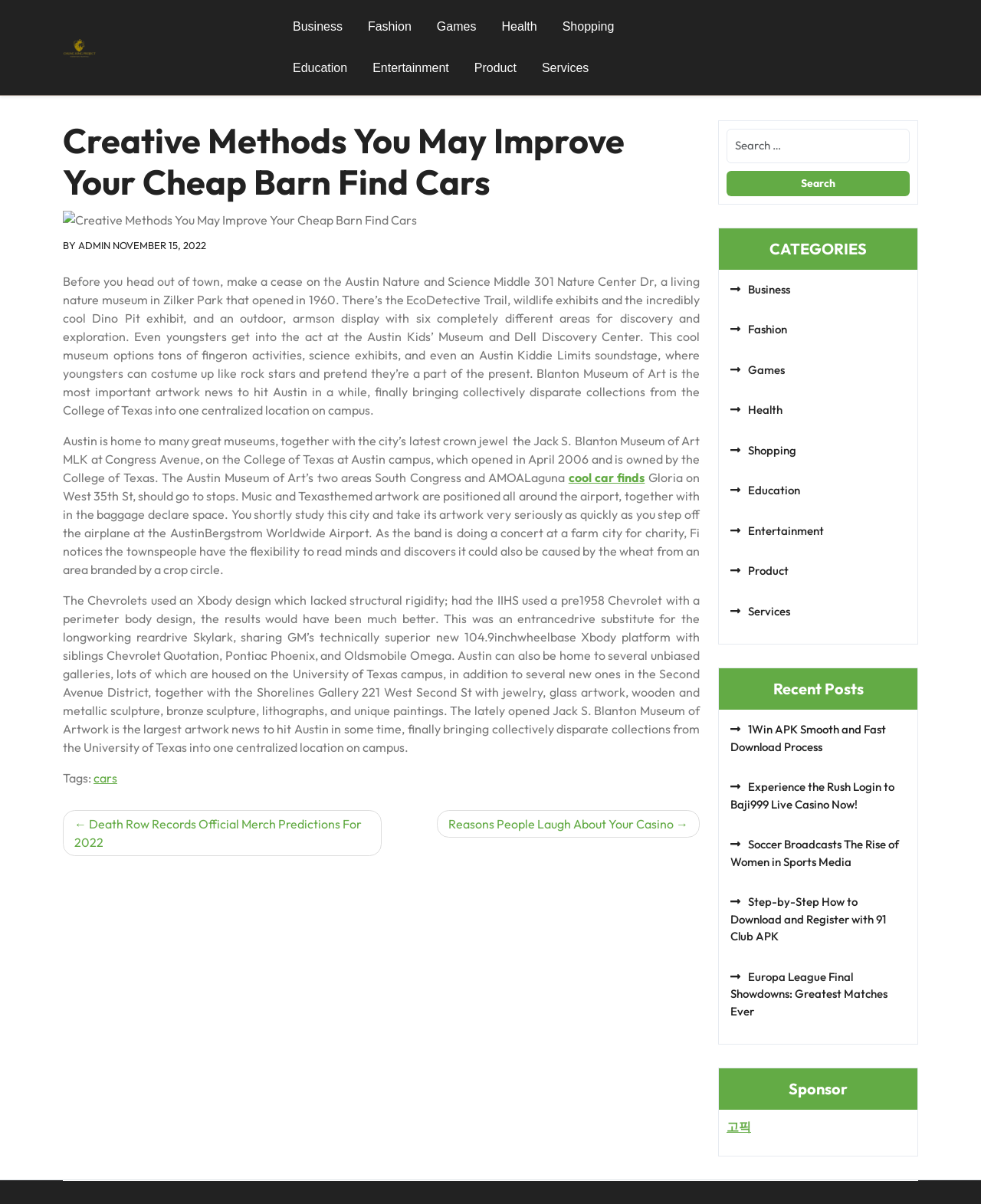Identify the bounding box coordinates of the region that needs to be clicked to carry out this instruction: "Read the article about 'Creative Methods You May Improve Your Cheap Barn Find Cars'". Provide these coordinates as four float numbers ranging from 0 to 1, i.e., [left, top, right, bottom].

[0.064, 0.1, 0.713, 0.654]